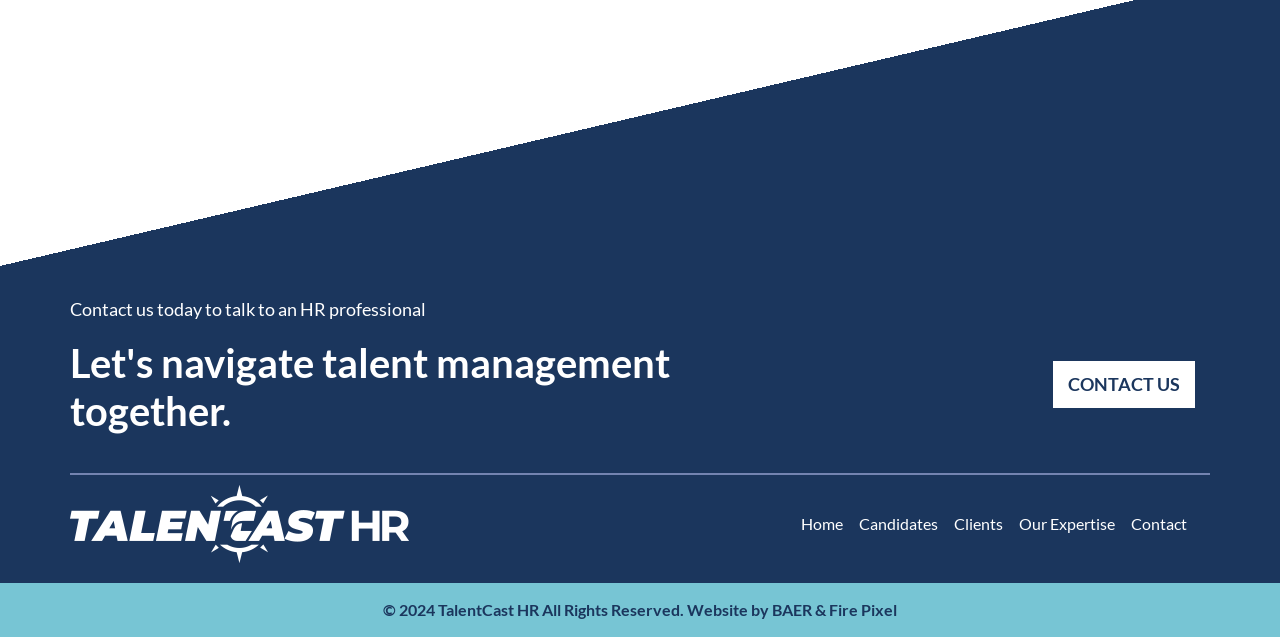Determine the coordinates of the bounding box for the clickable area needed to execute this instruction: "Contact us today".

[0.834, 0.586, 0.922, 0.621]